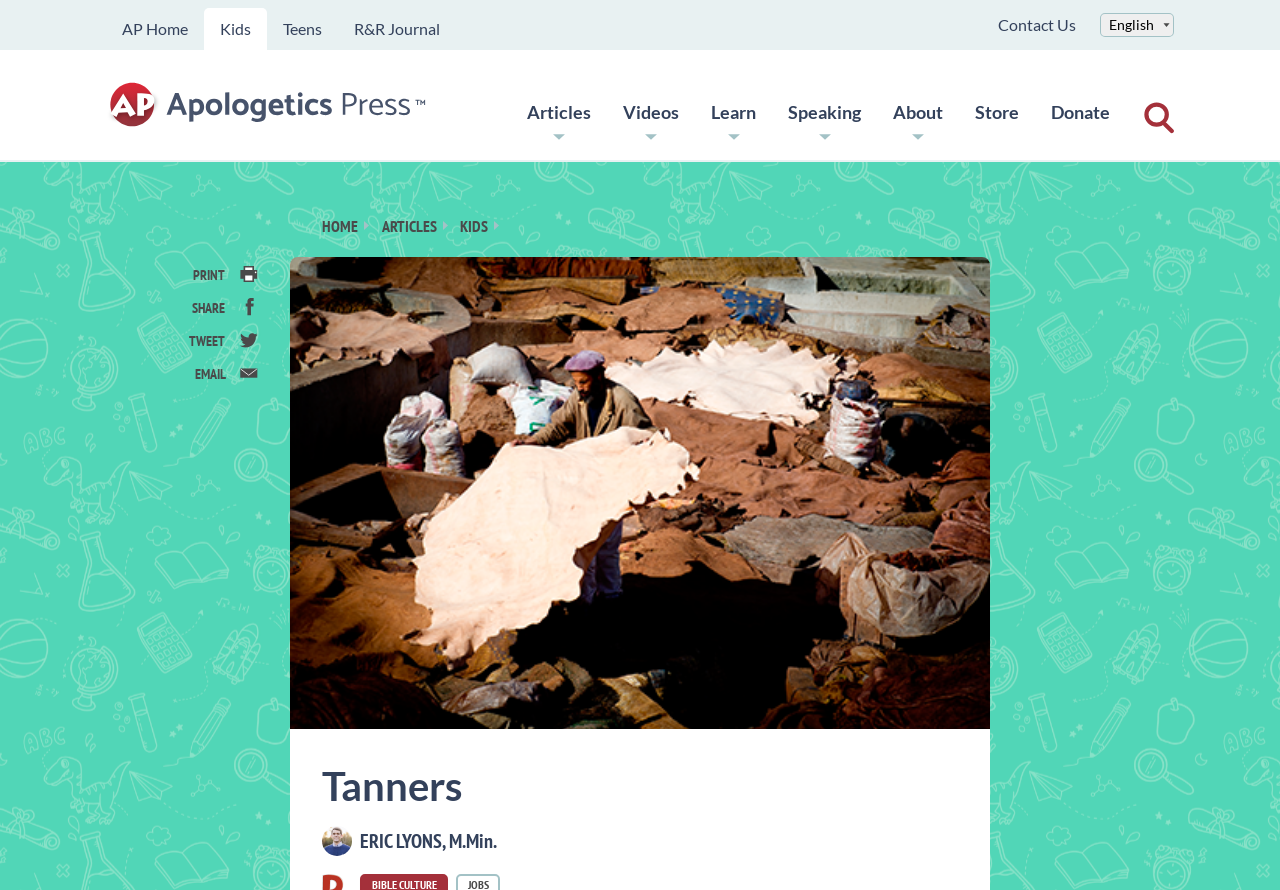Answer the question below in one word or phrase:
How many social media sharing links are there?

4